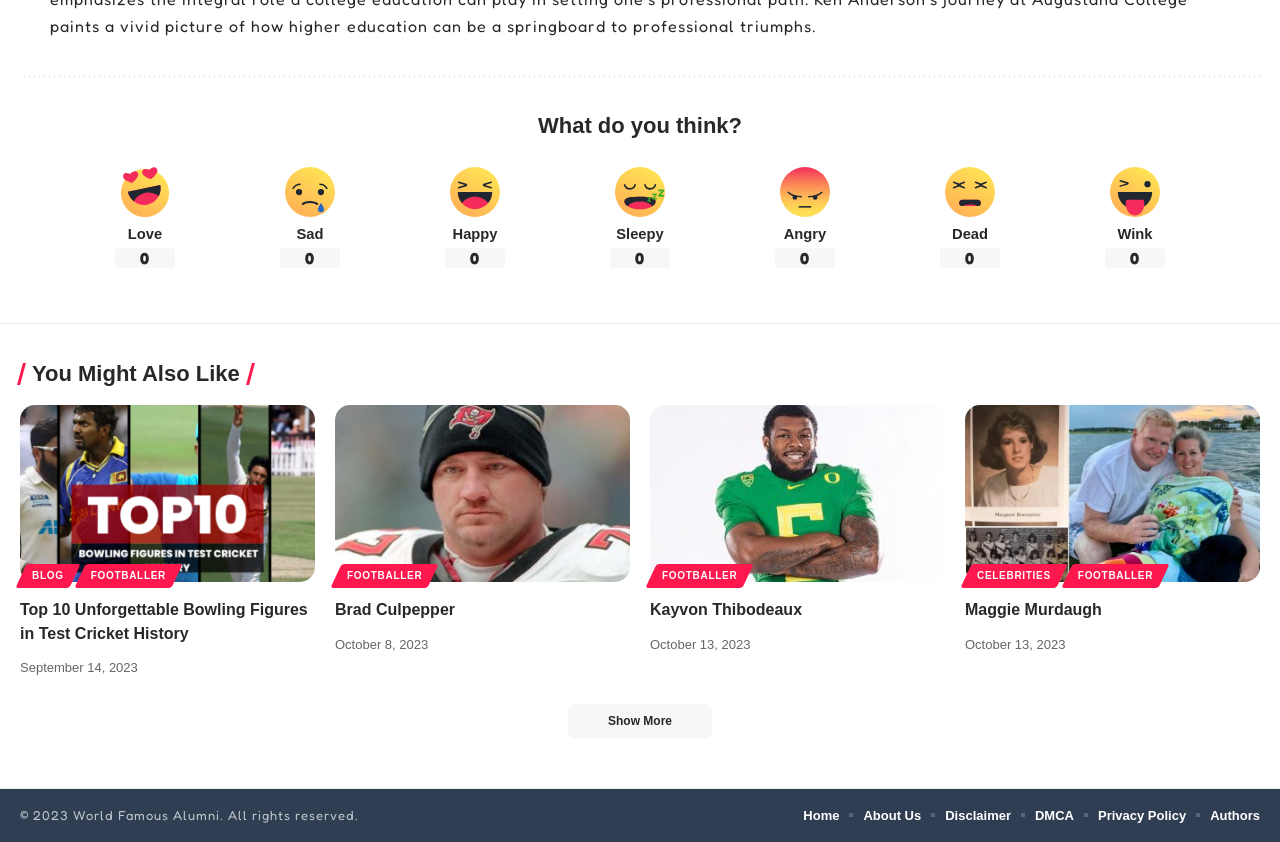Please provide a one-word or phrase answer to the question: 
What is the date of the article about Brad Culpepper?

October 8, 2023